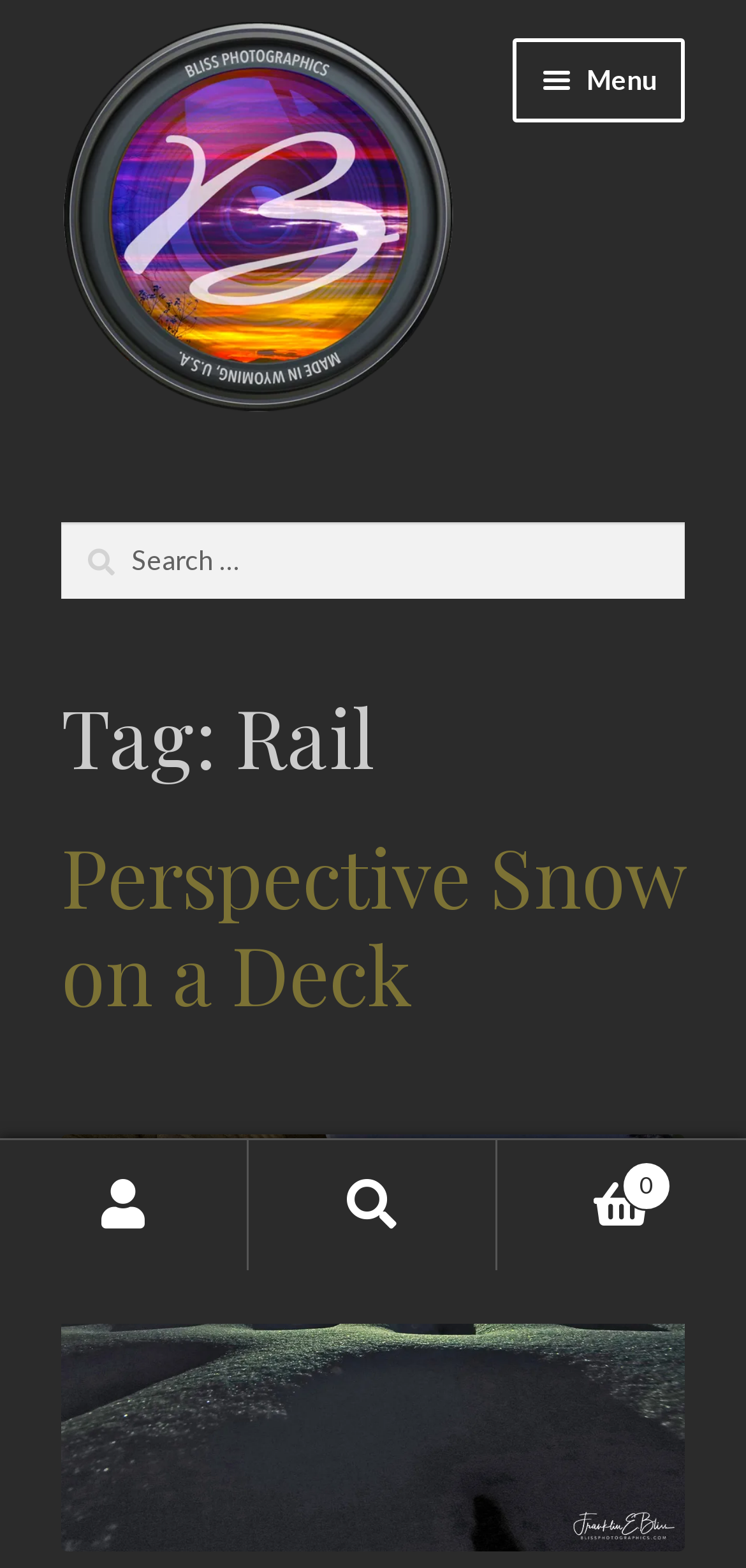Please specify the bounding box coordinates of the element that should be clicked to execute the given instruction: 'view the story about LeGarrette Blount Jersey'. Ensure the coordinates are four float numbers between 0 and 1, expressed as [left, top, right, bottom].

None